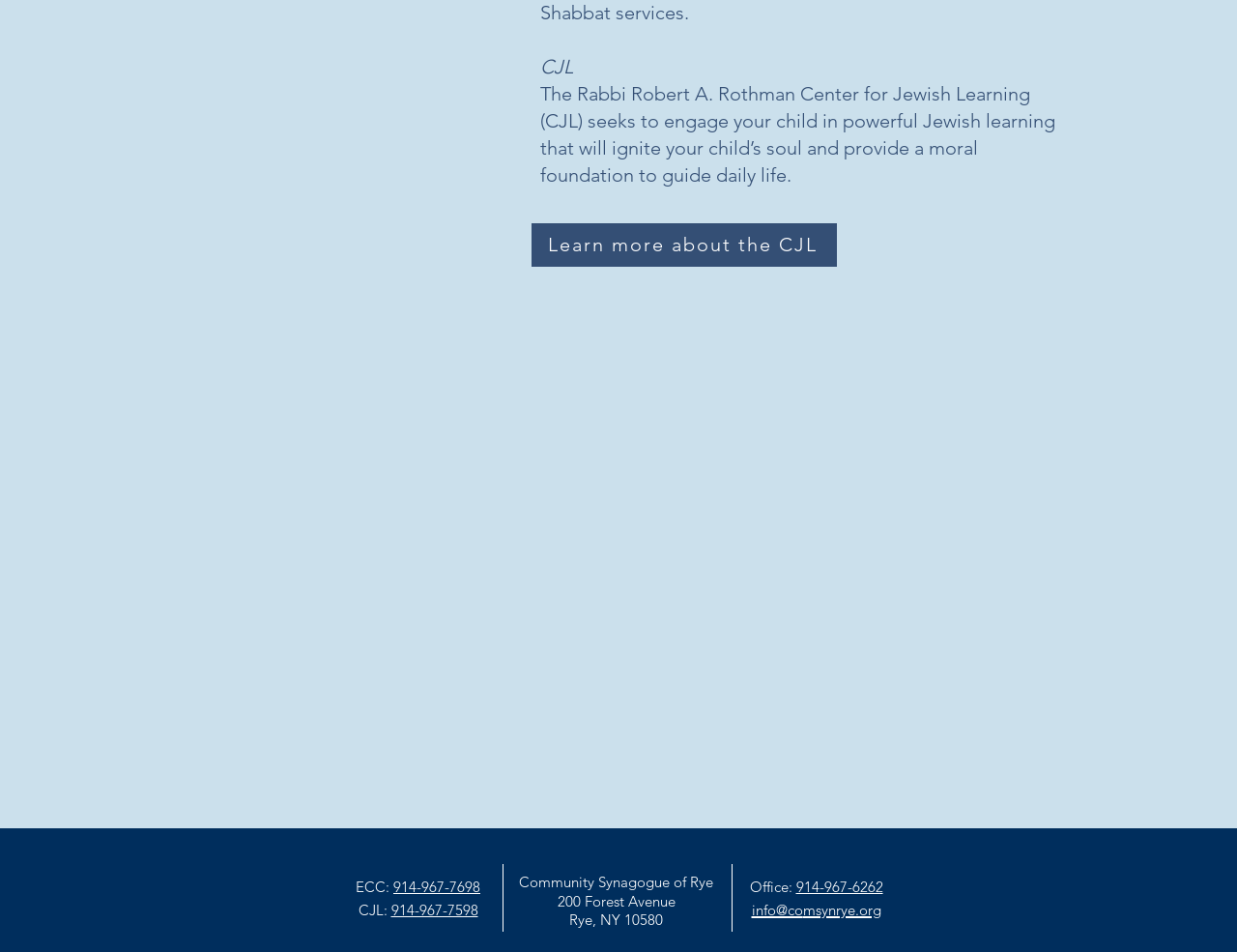Please provide a comprehensive answer to the question based on the screenshot: What is the address of the Community Synagogue of Rye?

The address of the Community Synagogue of Rye is mentioned in the static texts '00 Forest Avenue', 'Rye, NY 105', and '80' which are located at the bottom of the webpage.